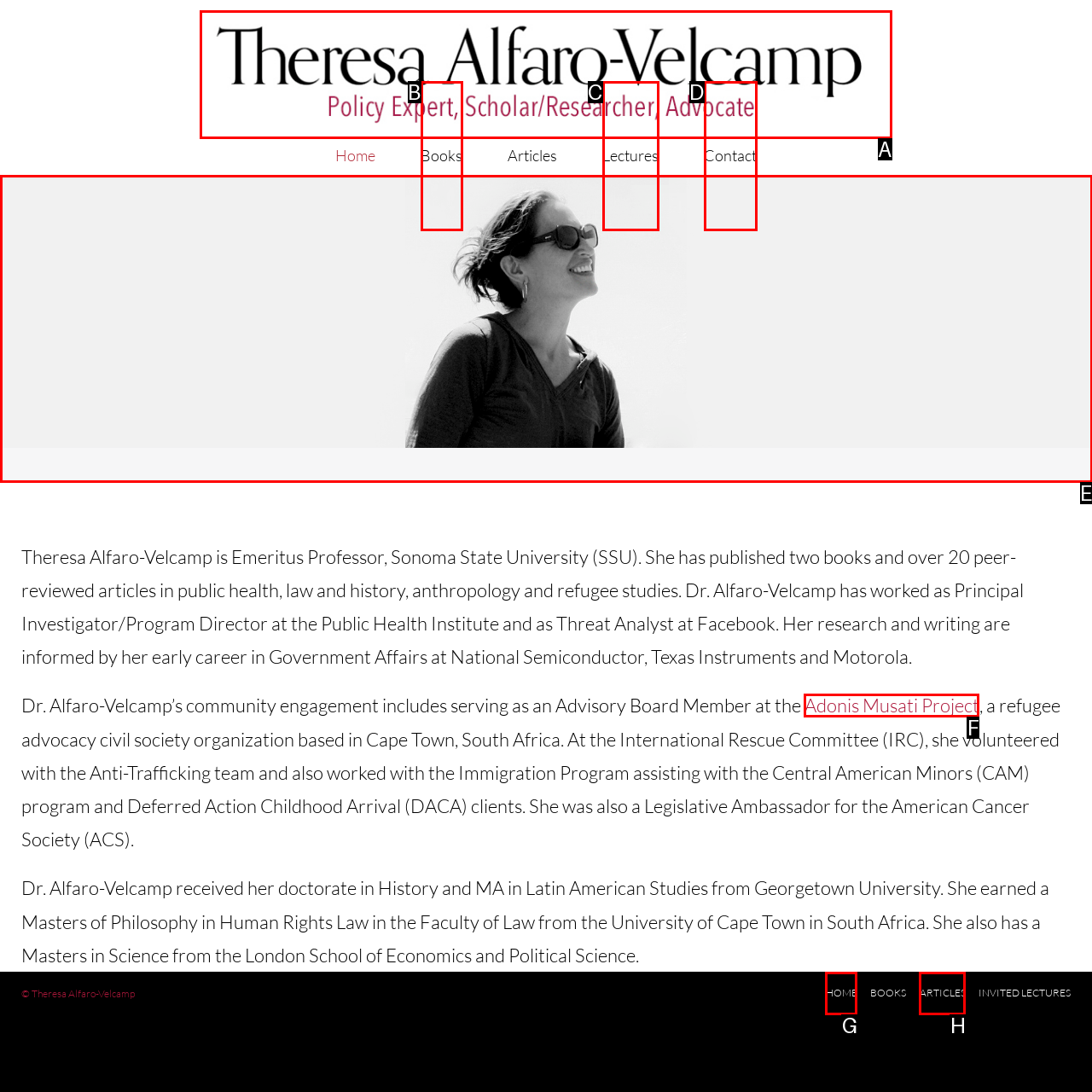Which lettered UI element aligns with this description: Adonis Musati Project
Provide your answer using the letter from the available choices.

F